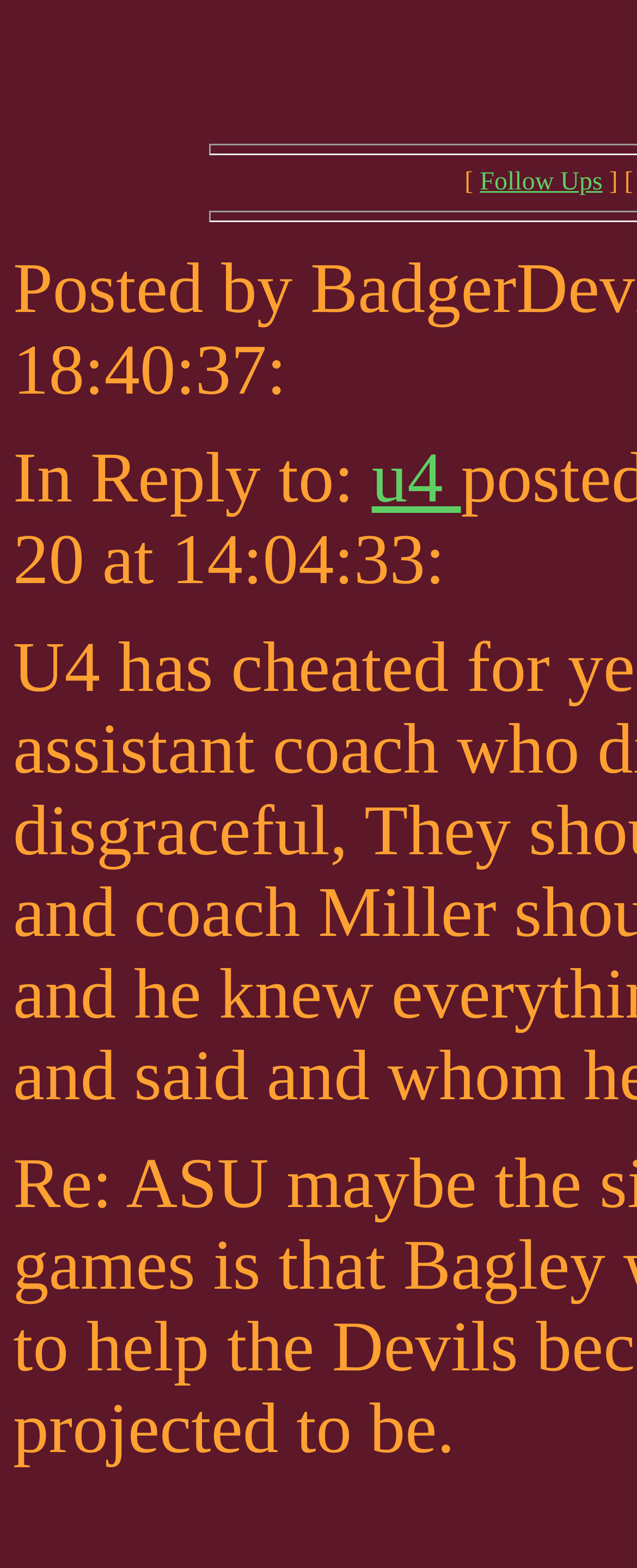Bounding box coordinates should be provided in the format (top-left x, top-left y, bottom-right x, bottom-right y) with all values between 0 and 1. Identify the bounding box for this UI element: team of roofing professionals

None